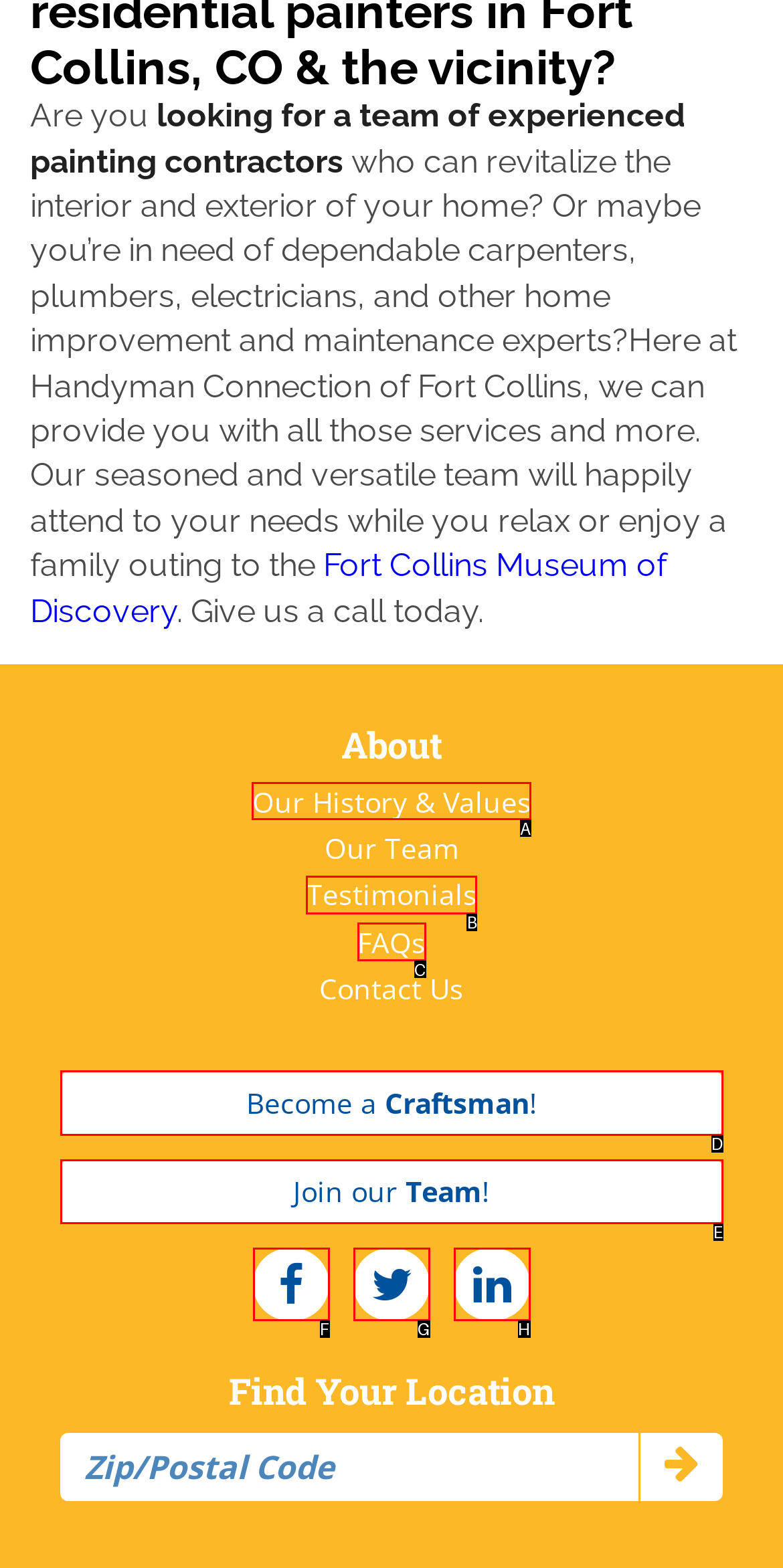Indicate which UI element needs to be clicked to fulfill the task: Click on 'Our History & Values'
Answer with the letter of the chosen option from the available choices directly.

A